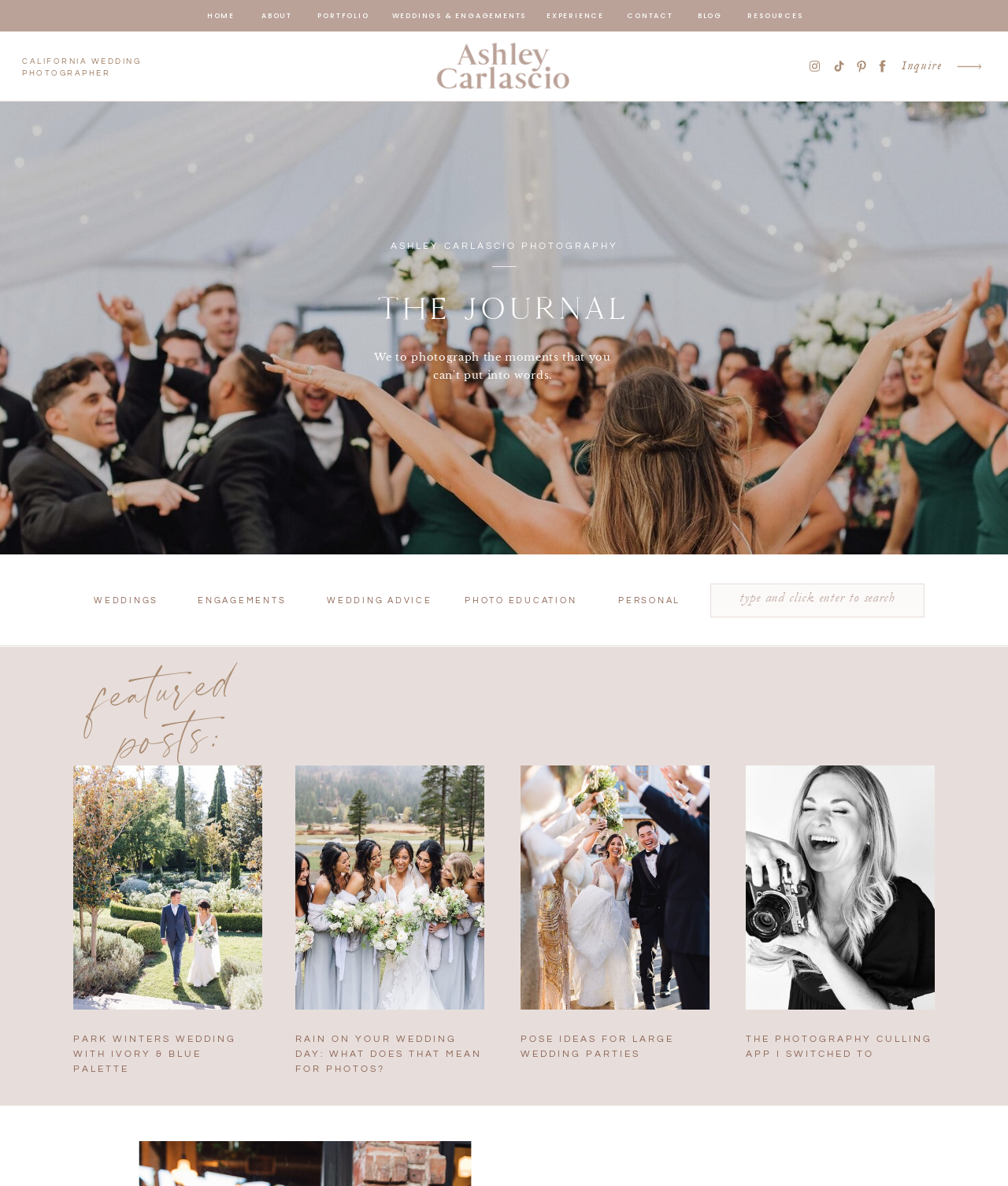Determine the bounding box coordinates of the clickable element to complete this instruction: "Search for something". Provide the coordinates in the format of four float numbers between 0 and 1, [left, top, right, bottom].

[0.734, 0.497, 0.888, 0.511]